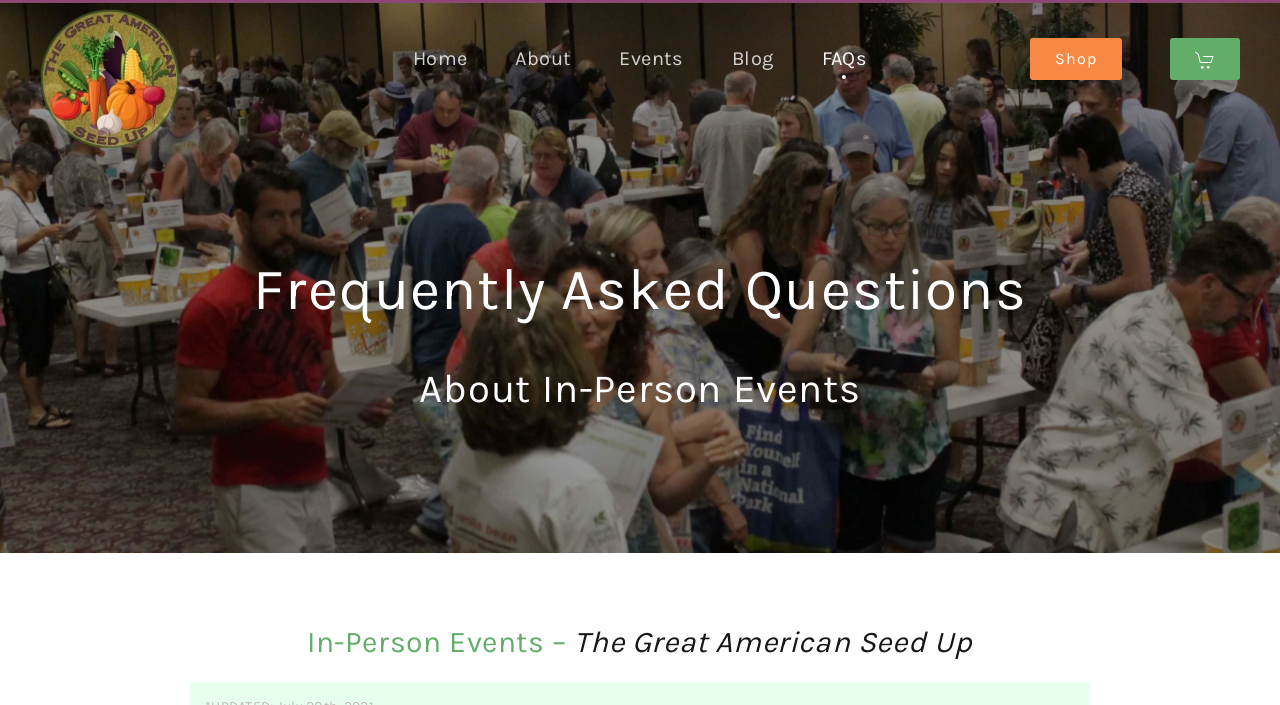Describe the entire webpage, focusing on both content and design.

The webpage is about In-Person Events FAQs for Great American Seed Up. At the top left corner, there is a link to skip to the main content, and next to it, a link to go back to the home page, accompanied by an image of the Great American SEED UP logo. 

On the top navigation bar, there are links to different sections of the website, including Home, About, Events, Blog, FAQs, and Shop. The About, Events, and FAQs links have dropdown menus. 

Below the navigation bar, there is a main content section. The first heading is "Frequently Asked Questions", followed by a subheading "About In-Person Events". 

At the very bottom of the page, there is a large heading that reads "In-Person Events – The Great American Seed Up". On the bottom right corner, there is a small image, but its content is not specified.